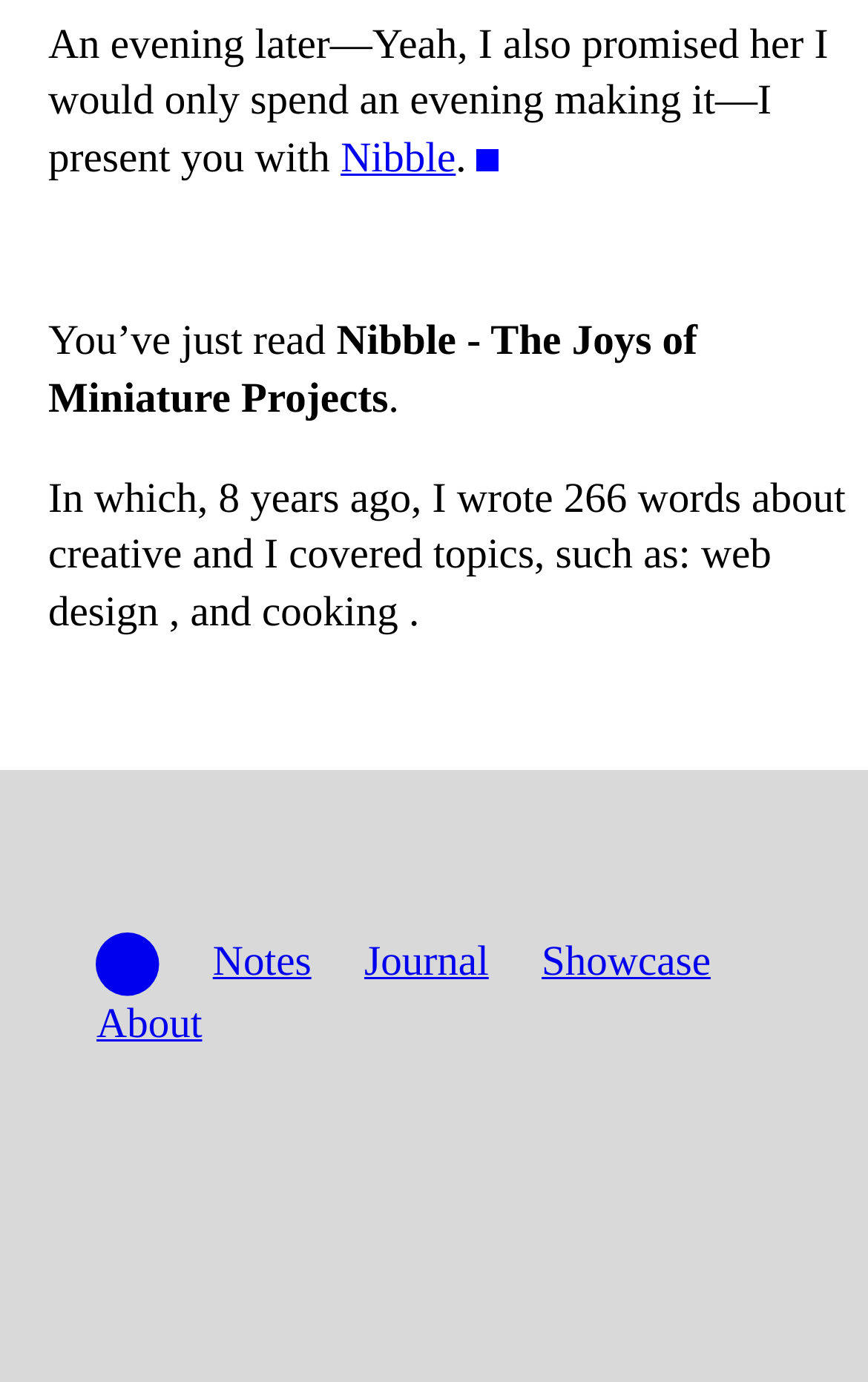Identify the bounding box for the UI element specified in this description: "parent_node: Notes Journal Showcase About". The coordinates must be four float numbers between 0 and 1, formatted as [left, top, right, bottom].

[0.111, 0.675, 0.184, 0.721]